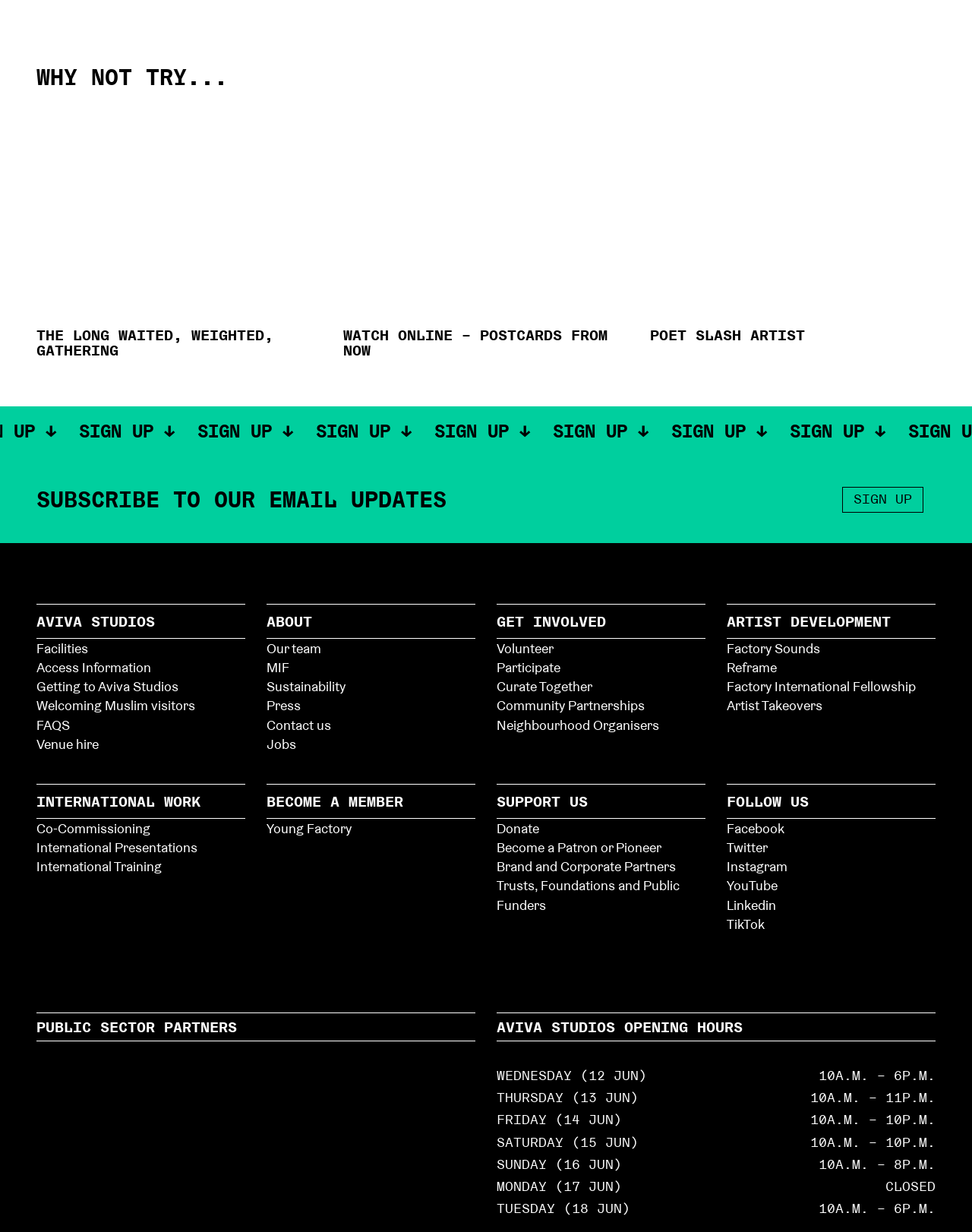Locate and provide the bounding box coordinates for the HTML element that matches this description: "Become a Patron or Pioneer".

[0.511, 0.681, 0.68, 0.695]